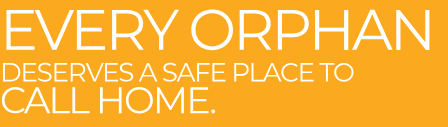Explain all the elements you observe in the image.

The image features a powerful message written in bold, white lettering against a vibrant orange background, reading: "EVERY ORPHAN DESERVES A SAFE PLACE TO CALL HOME." This impactful statement captures the essence of the organization's mission, emphasizing the importance of providing safety, shelter, and support to orphans around the world. The design's simplicity and contrasting colors enhance the message's visibility and emotional resonance, inviting viewers to reflect on the vital needs of vulnerable children. This image is part of a broader initiative dedicated to raising awareness, support, and funding for orphan assistance programs.